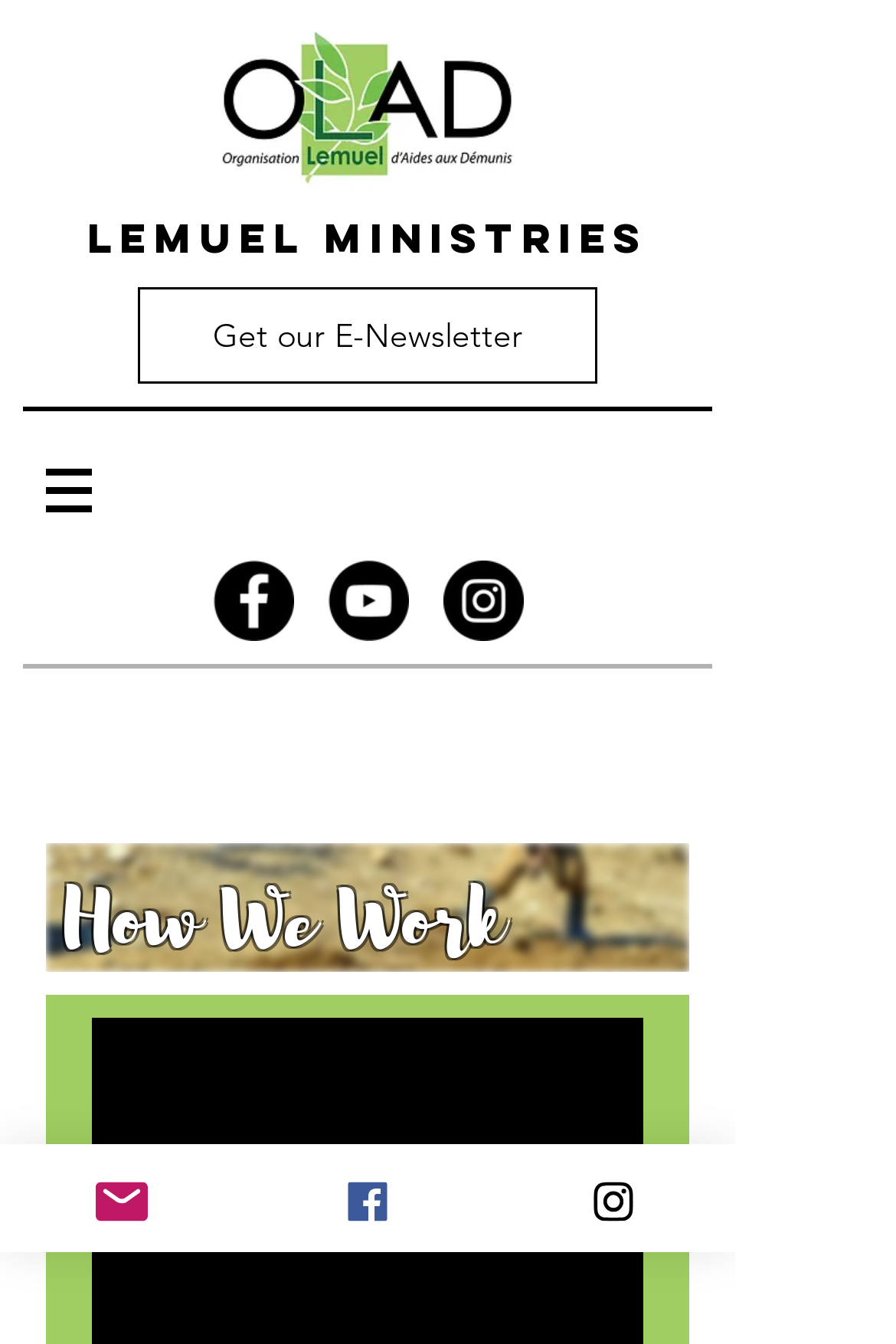Identify the bounding box for the given UI element using the description provided. Coordinates should be in the format (top-left x, top-left y, bottom-right x, bottom-right y) and must be between 0 and 1. Here is the description: Get our E-Newsletter

[0.154, 0.214, 0.667, 0.285]